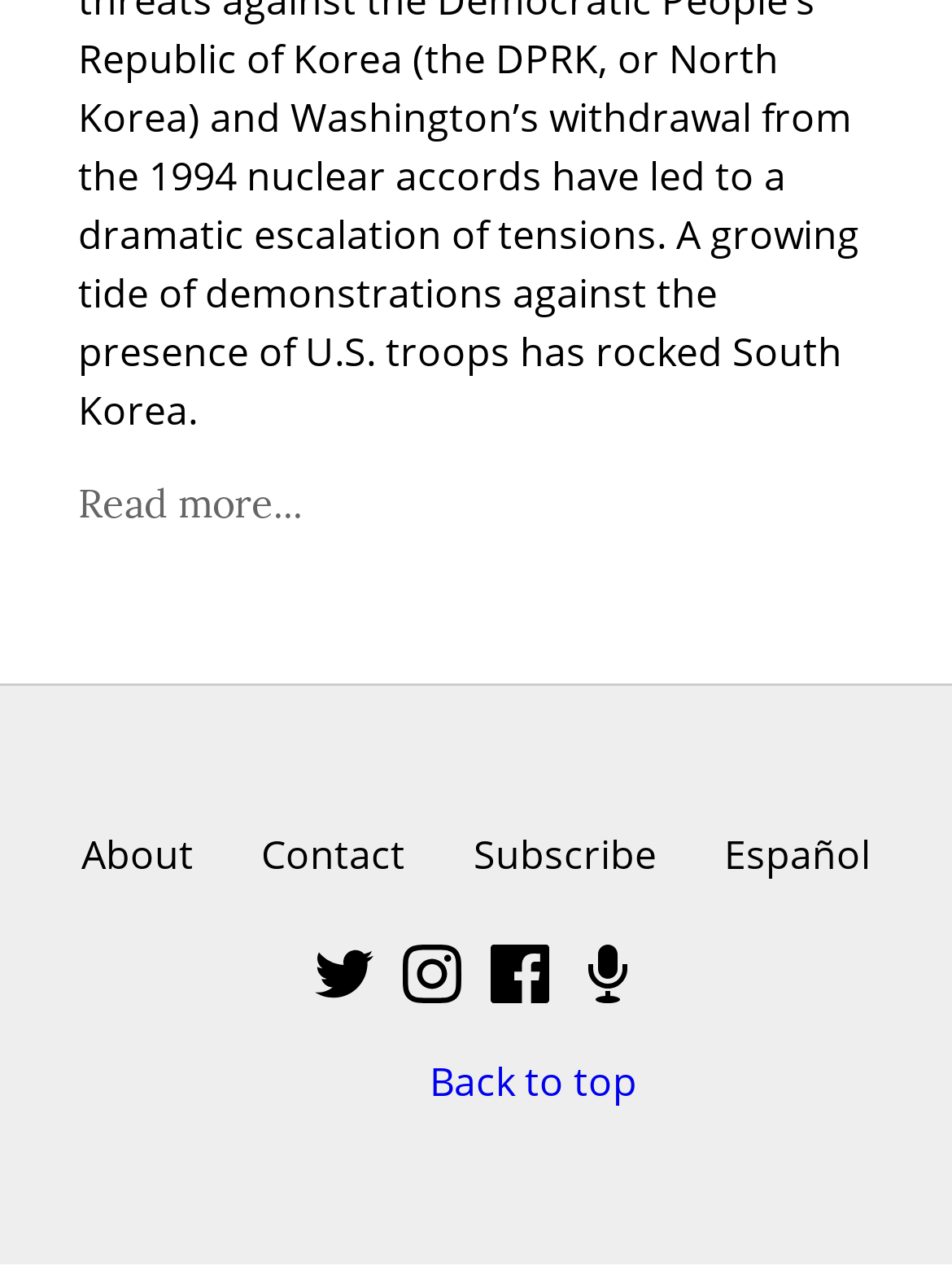Please determine the bounding box coordinates of the element to click on in order to accomplish the following task: "Contact the website administrator". Ensure the coordinates are four float numbers ranging from 0 to 1, i.e., [left, top, right, bottom].

[0.294, 0.629, 0.445, 0.671]